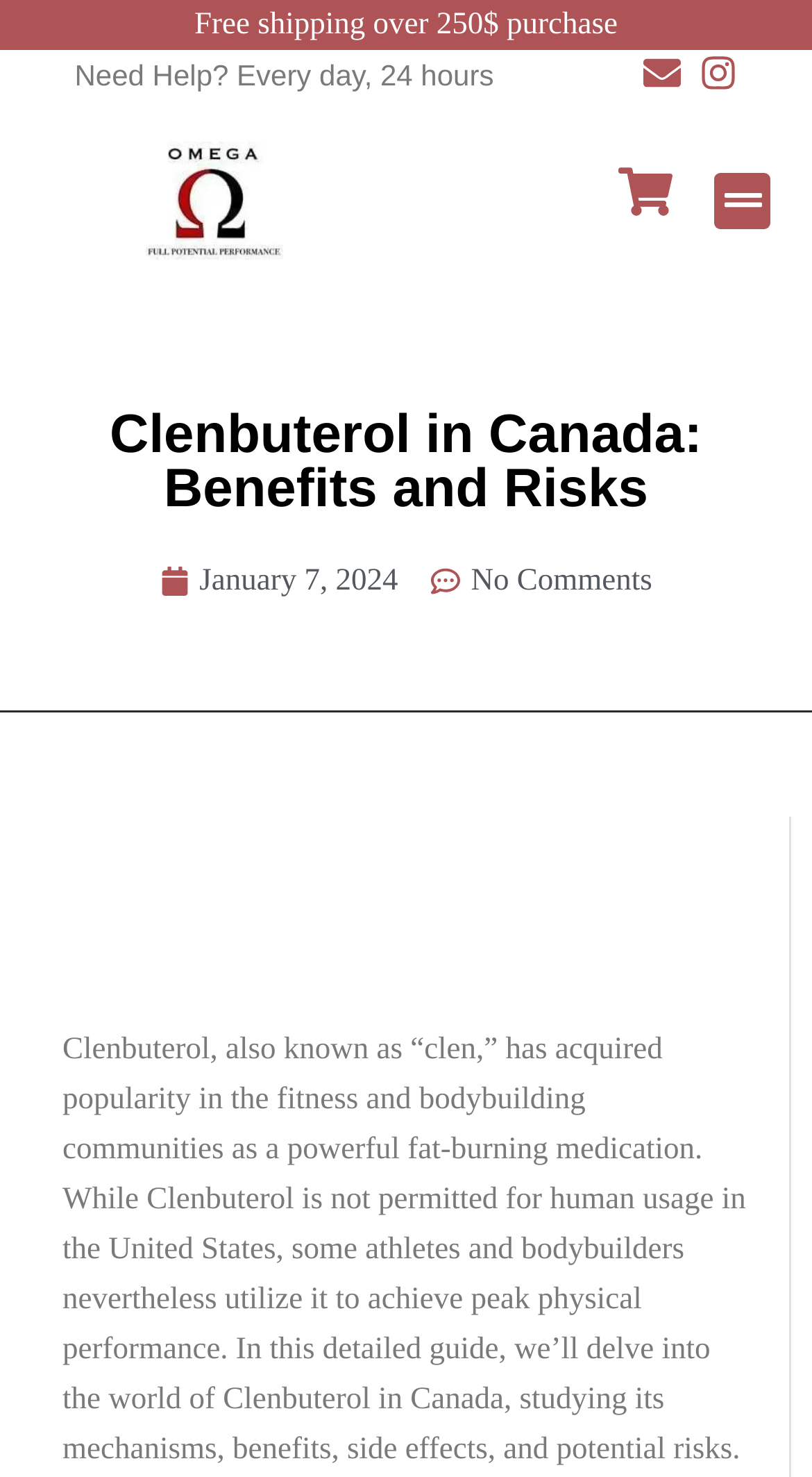Please examine the image and provide a detailed answer to the question: What is the minimum purchase for free shipping?

I found the information in the top section of the webpage, where it says 'Free shipping over 250$ purchase'. This suggests that the minimum purchase required to qualify for free shipping is 250 dollars.